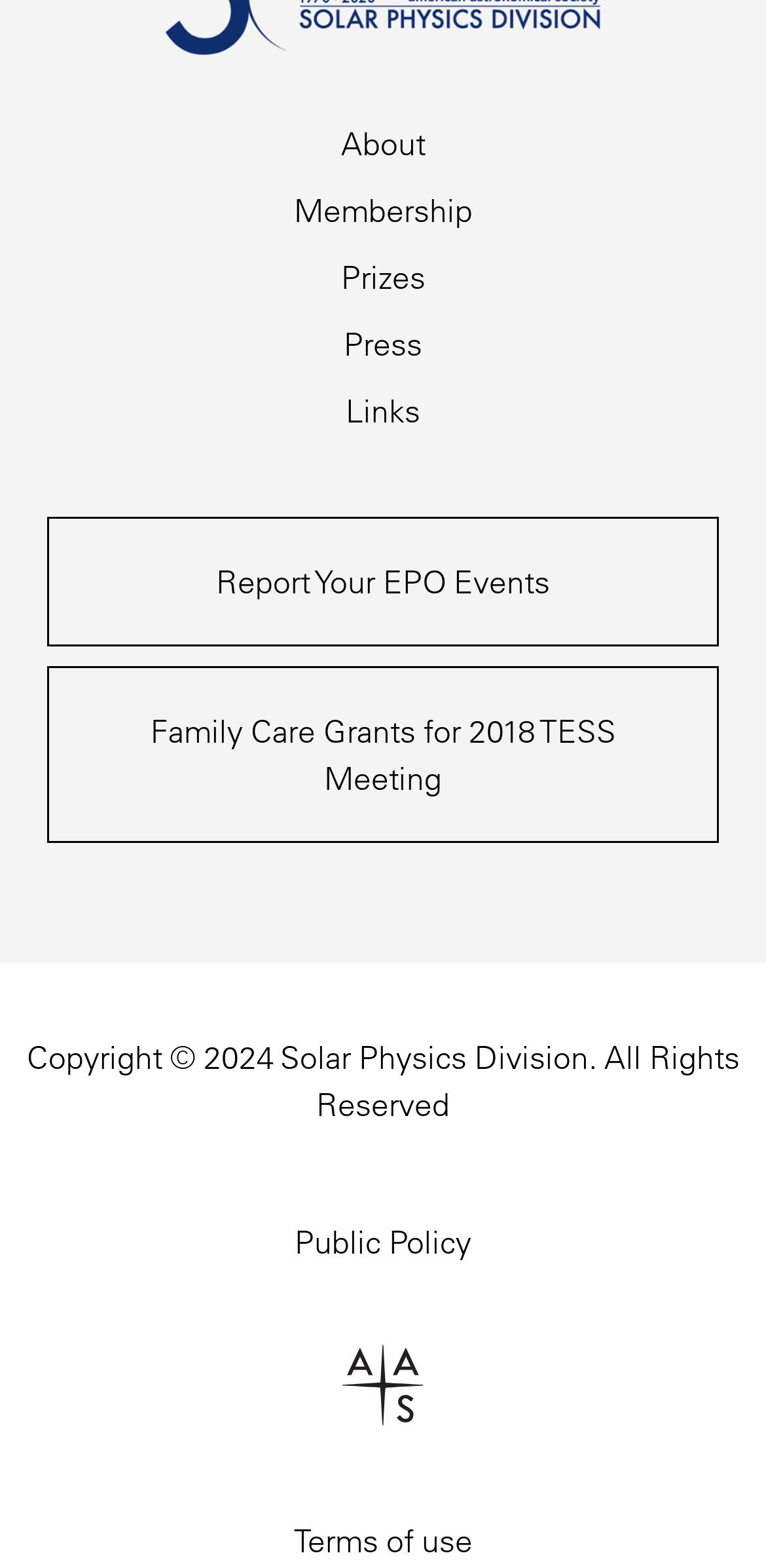What is the copyright year mentioned on the webpage?
Please answer using one word or phrase, based on the screenshot.

2024